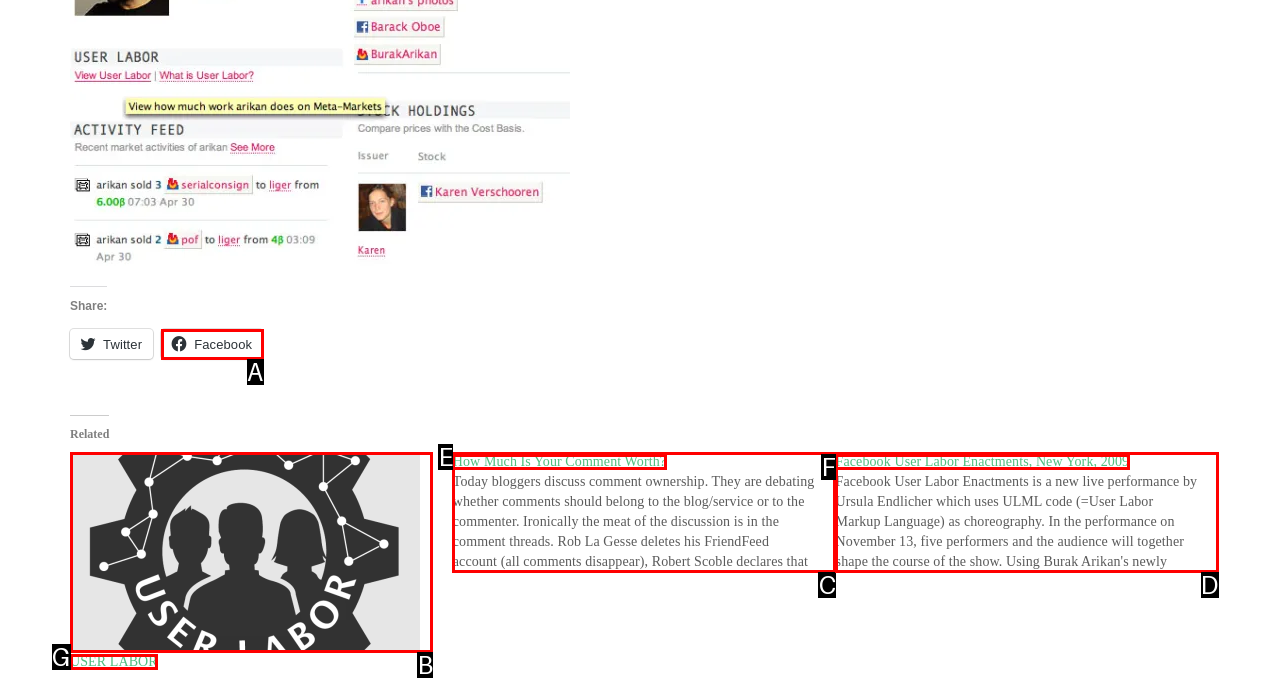Given the description: USER LABOR, pick the option that matches best and answer with the corresponding letter directly.

G